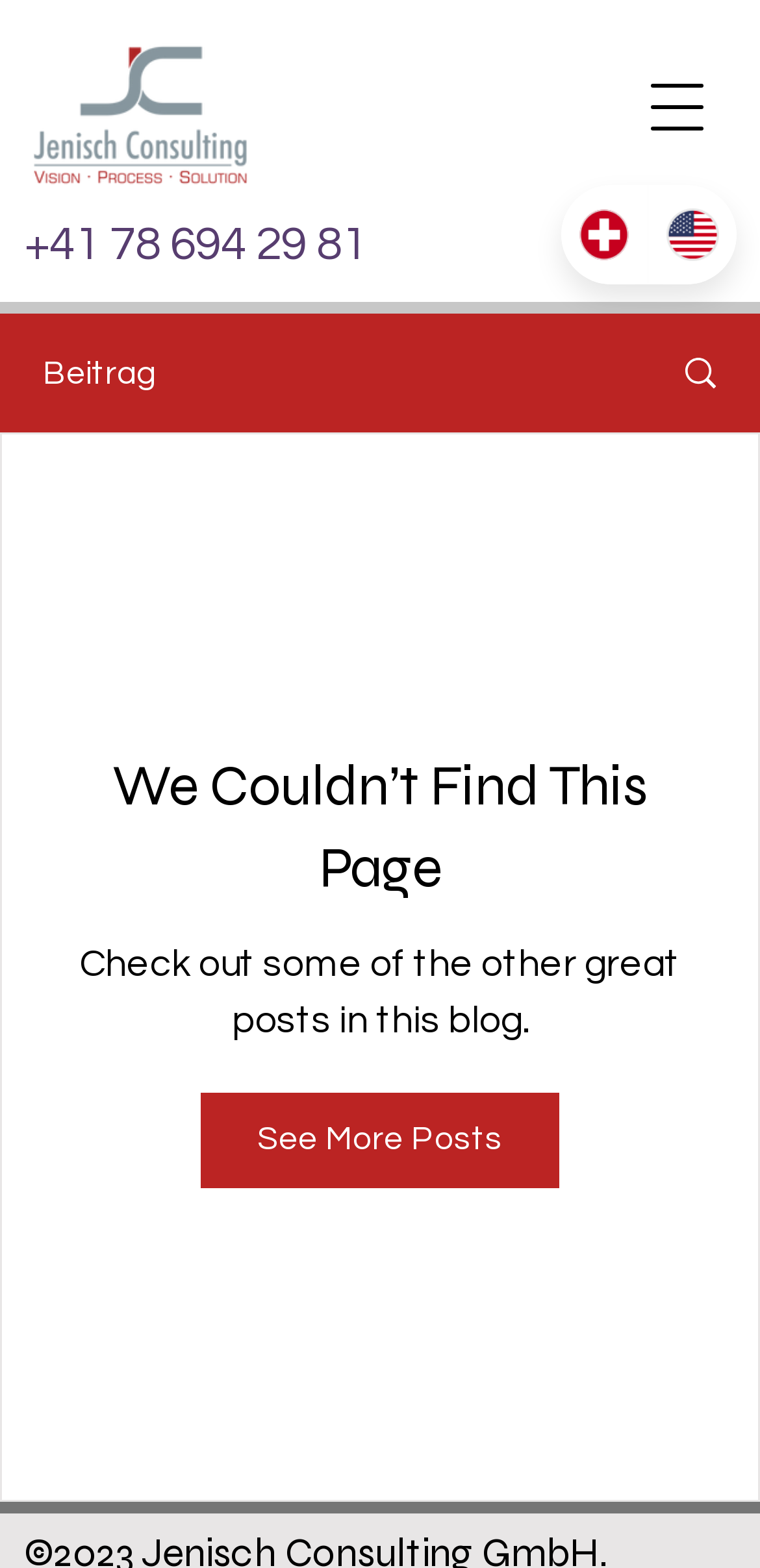Find the bounding box coordinates of the clickable region needed to perform the following instruction: "Select German language". The coordinates should be provided as four float numbers between 0 and 1, i.e., [left, top, right, bottom].

[0.605, 0.097, 0.699, 0.149]